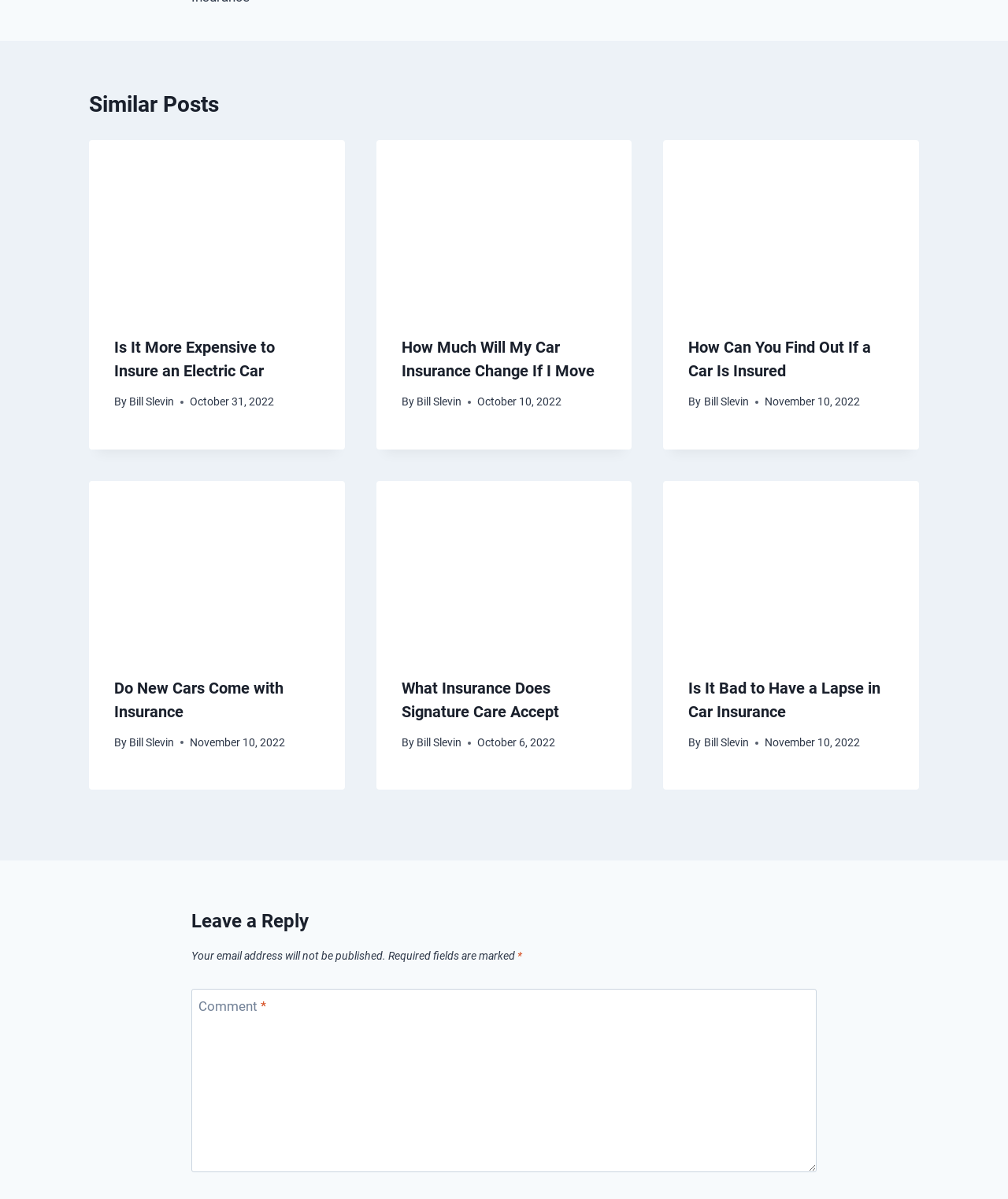Determine the bounding box coordinates of the clickable element to complete this instruction: "Click on 'How Much Will My Car Insurance Change If I Move'". Provide the coordinates in the format of four float numbers between 0 and 1, [left, top, right, bottom].

[0.373, 0.117, 0.627, 0.259]